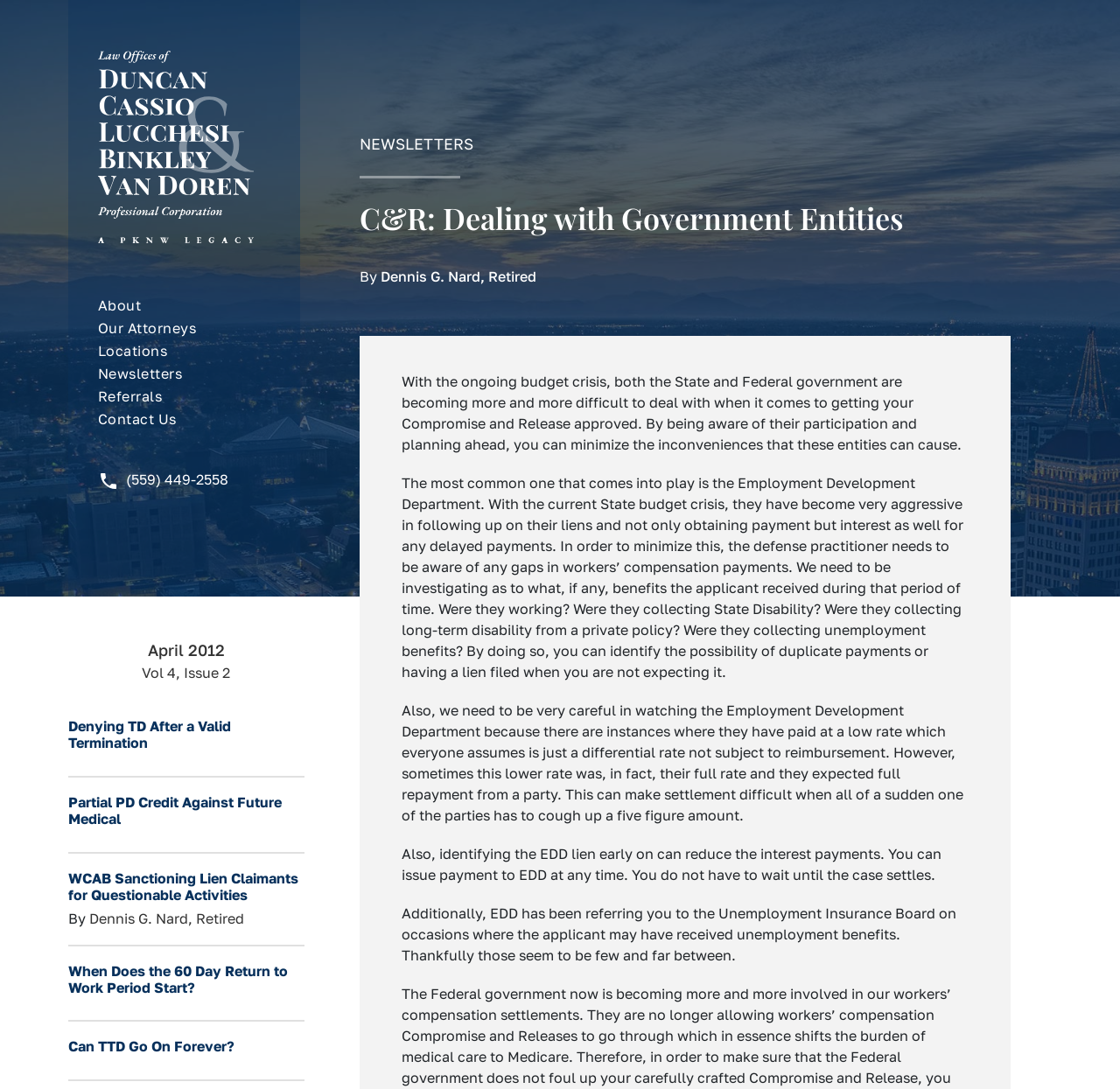Please locate the bounding box coordinates of the region I need to click to follow this instruction: "Click the 'Denying TD After a Valid Termination' link".

[0.061, 0.659, 0.206, 0.69]